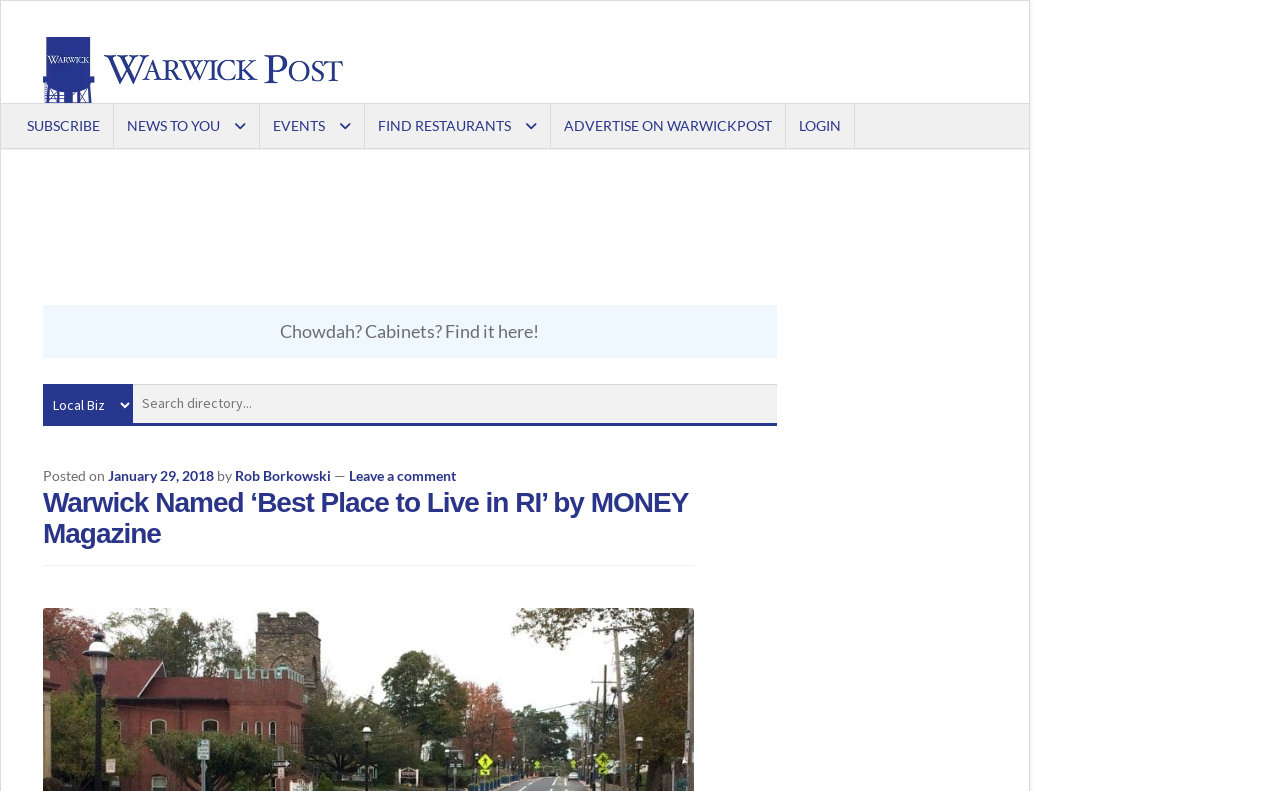Identify the bounding box coordinates of the area you need to click to perform the following instruction: "Click on 'SUBSCRIBE'".

[0.013, 0.131, 0.088, 0.187]